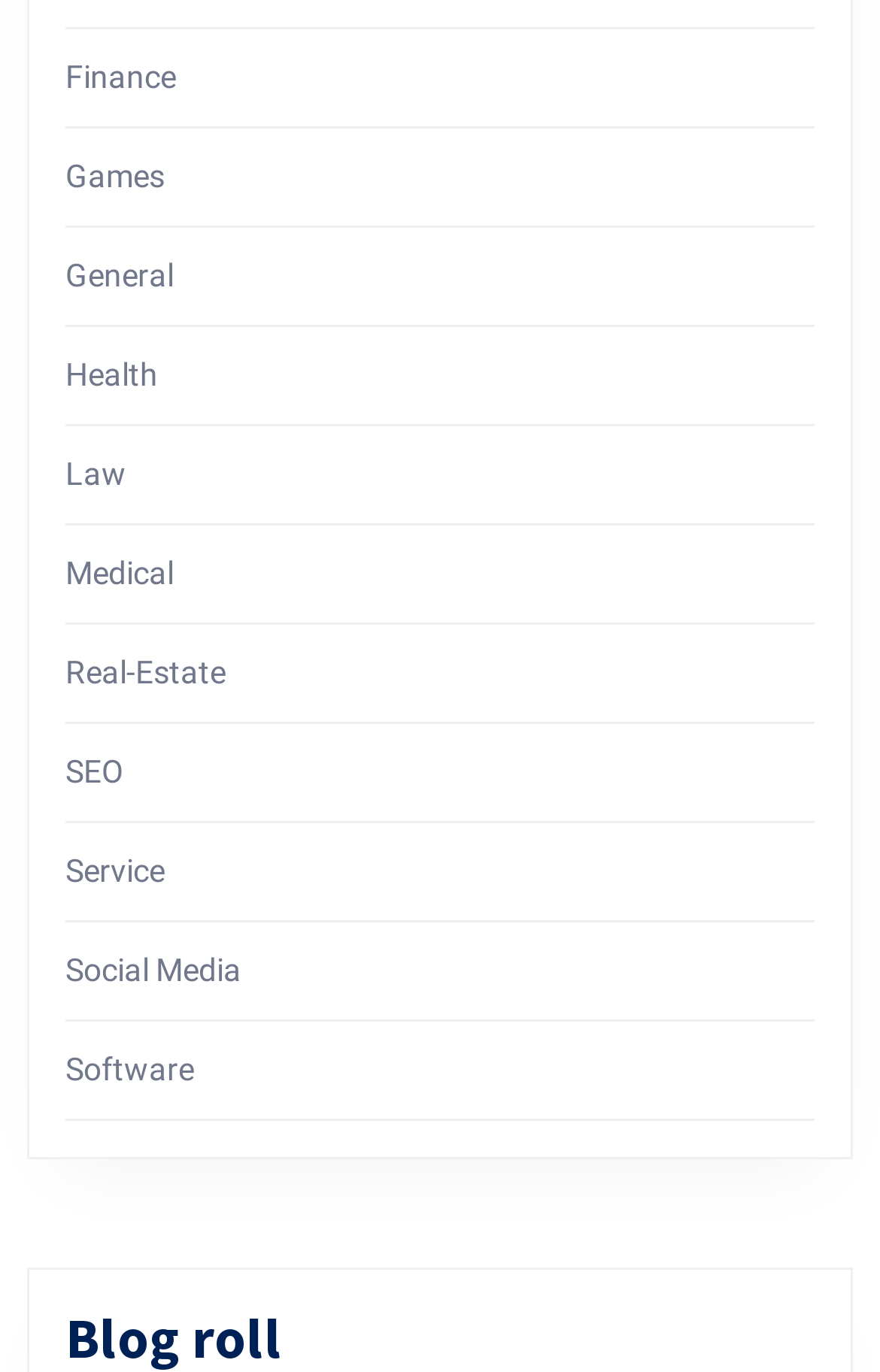Please determine the bounding box coordinates of the element's region to click in order to carry out the following instruction: "Explore General". The coordinates should be four float numbers between 0 and 1, i.e., [left, top, right, bottom].

[0.074, 0.188, 0.197, 0.214]